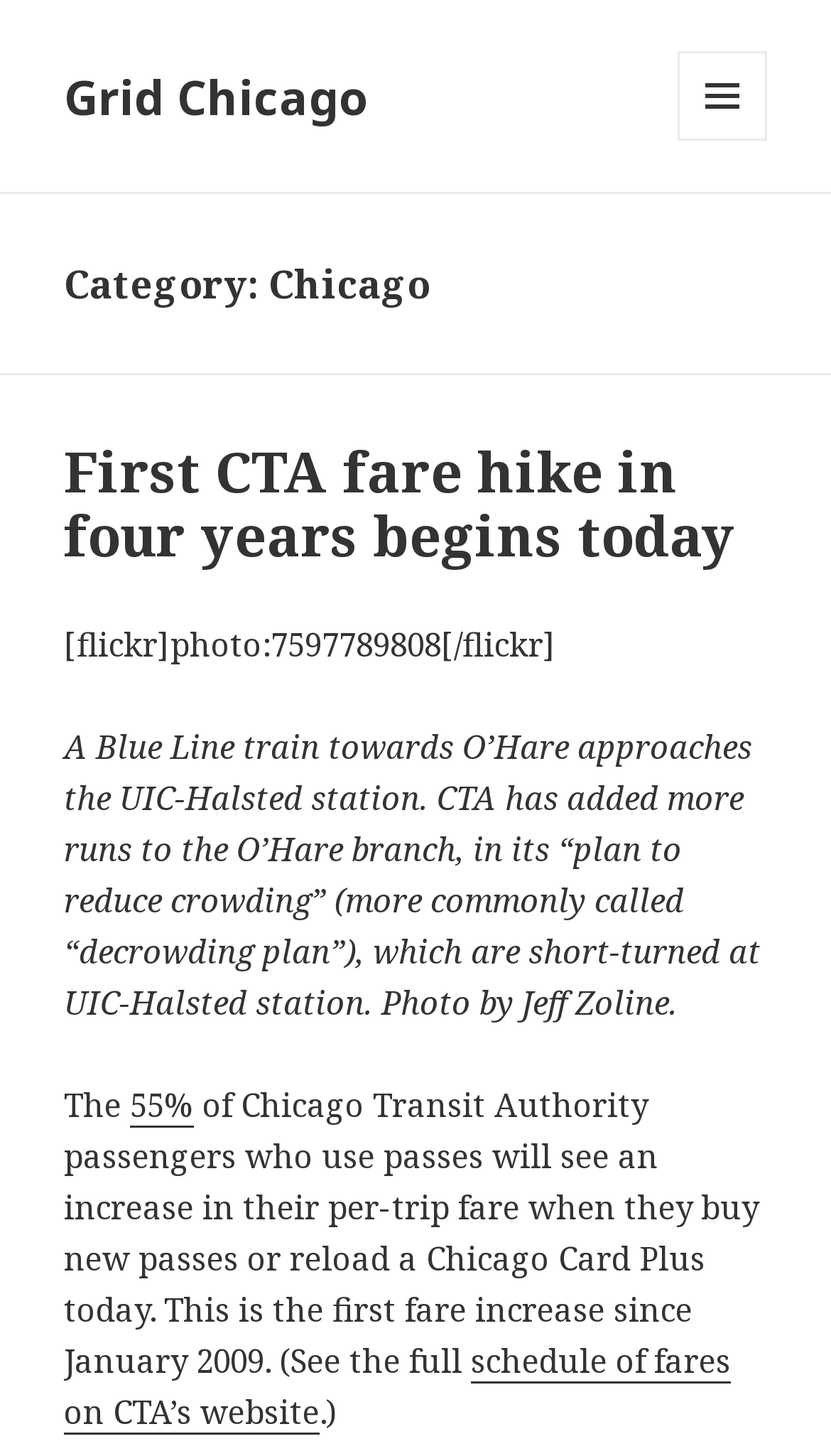What is the category of the article?
Look at the webpage screenshot and answer the question with a detailed explanation.

I determined the answer by looking at the heading 'Category: Chicago' which is a child element of the HeaderAsNonLandmark element.